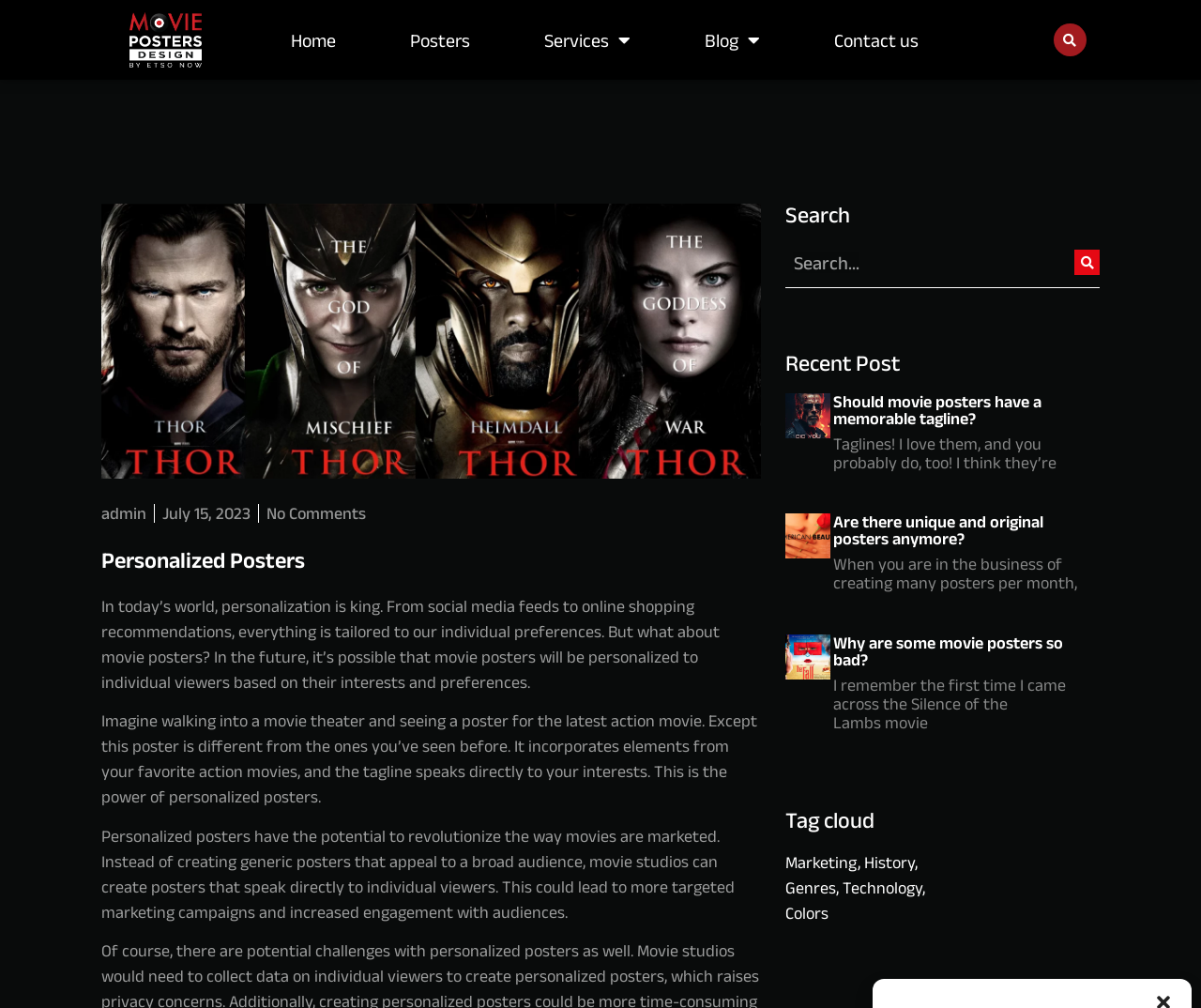Pinpoint the bounding box coordinates of the clickable area necessary to execute the following instruction: "Explore the 'Services' menu". The coordinates should be given as four float numbers between 0 and 1, namely [left, top, right, bottom].

[0.452, 0.018, 0.527, 0.061]